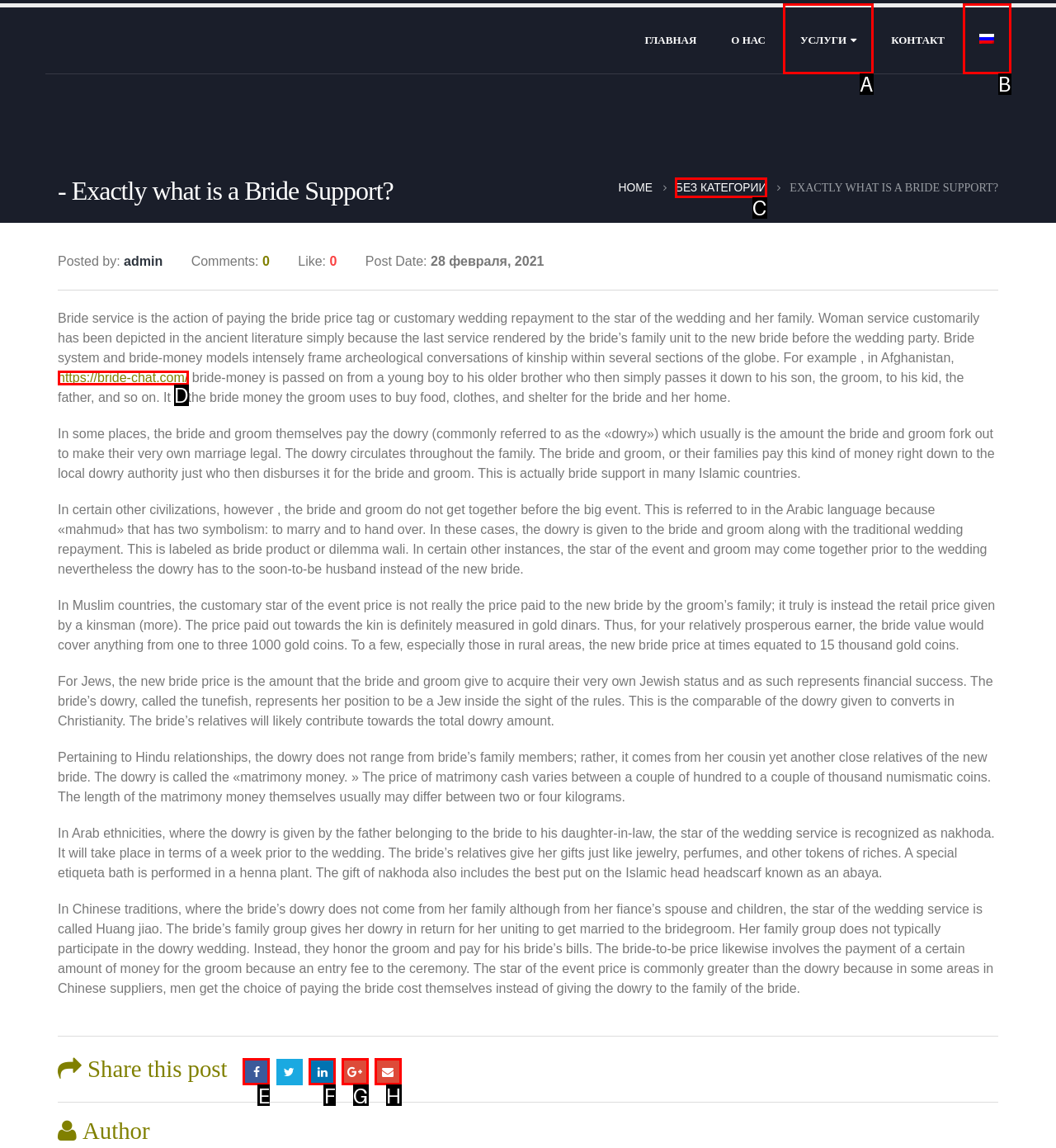Tell me which one HTML element best matches the description: alt="ru" title="Русский" Answer with the option's letter from the given choices directly.

B